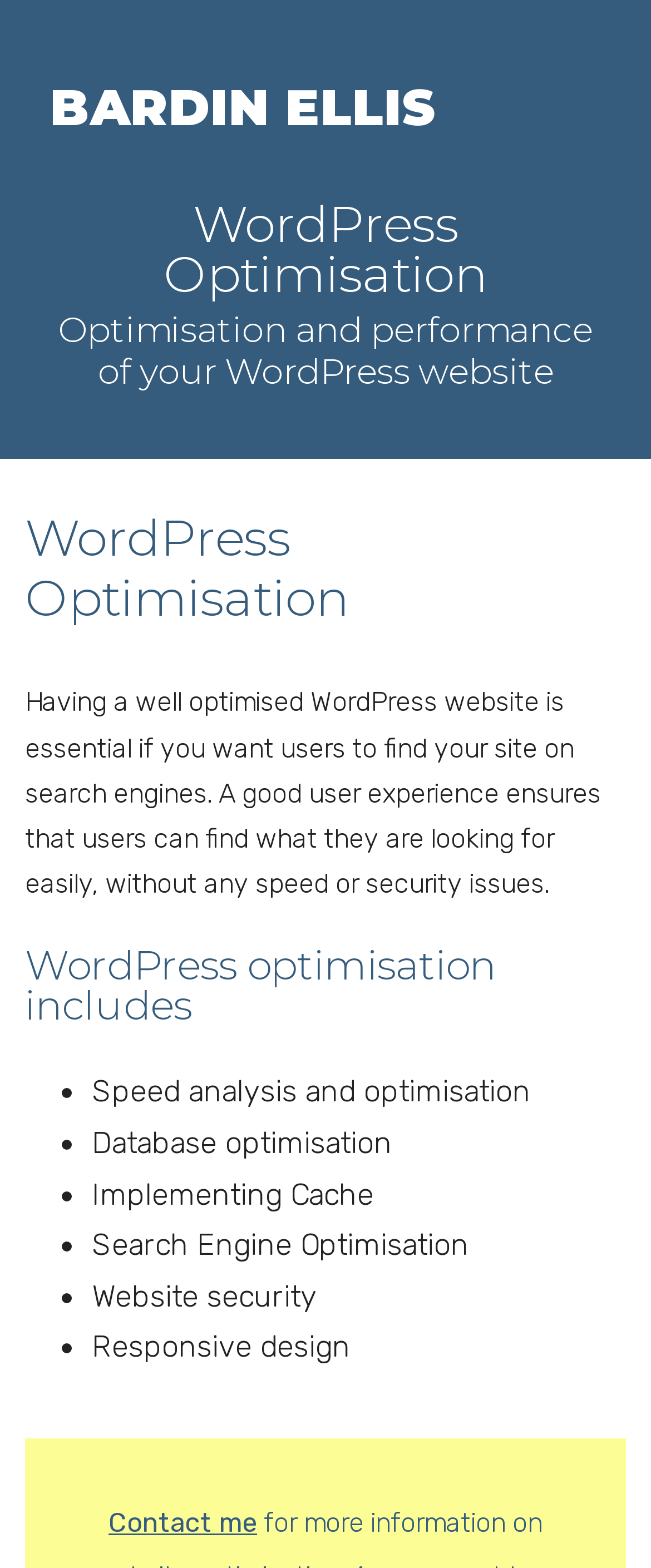Give a detailed account of the webpage, highlighting key information.

The webpage is about WordPress optimization, with a focus on improving website performance and user experience. At the top, there is a heading "BARDIN ELLIS" which is also a link. Below it, there are two headings, "WordPress Optimisation" and "Optimisation and performance of your WordPress website", which are stacked on top of each other. 

Underneath these headings, there is a paragraph of text that explains the importance of having a well-optimized WordPress website, including the benefits of a good user experience and search engine visibility. 

Following this paragraph, there is a heading "WordPress optimisation includes" which is followed by a list of bullet points. The list includes items such as speed analysis and optimization, database optimization, implementing cache, search engine optimization, website security, and responsive design. Each item in the list is marked with a bullet point and has a brief description.

At the bottom of the page, there is a link "Contact me" which is positioned near the bottom right corner of the page.